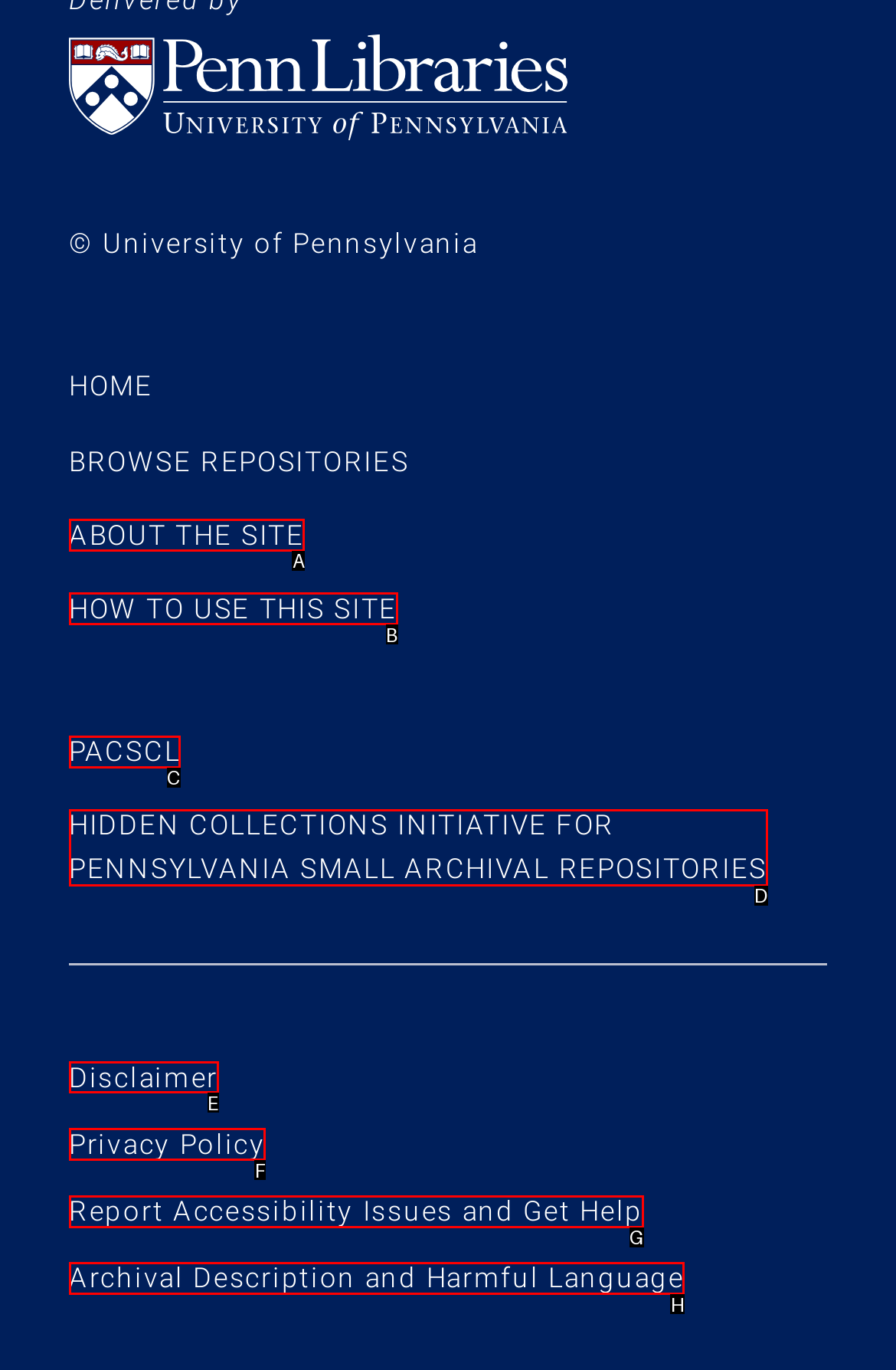From the options shown in the screenshot, tell me which lettered element I need to click to complete the task: read disclaimer.

E